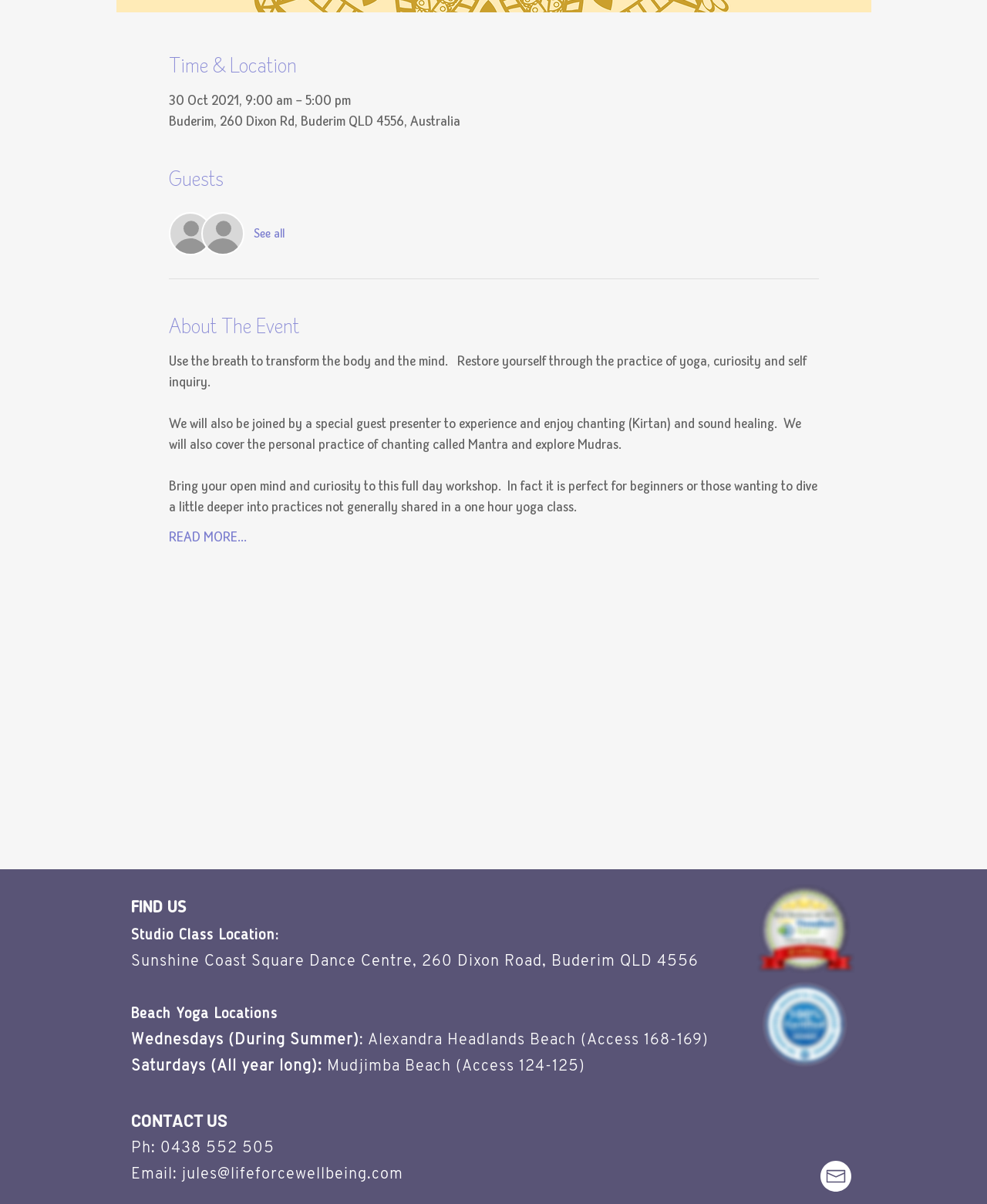Examine the screenshot and answer the question in as much detail as possible: What is the investment for the event?

The investment for the event can be found in the 'About The Event' section, which is a heading on the webpage. The specific investment is mentioned as 'Investment: $250.00'.